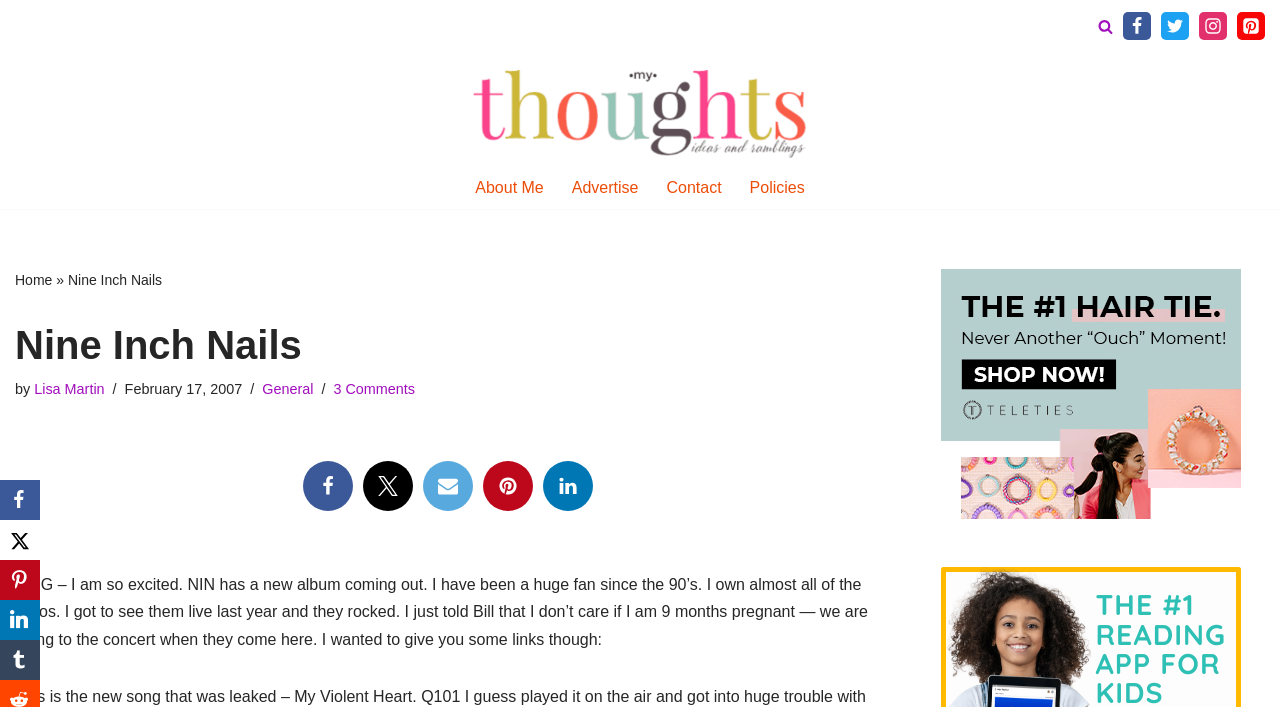Please identify the bounding box coordinates of the element I need to click to follow this instruction: "Click on 'Find Portrait Photographers Near Me'".

None